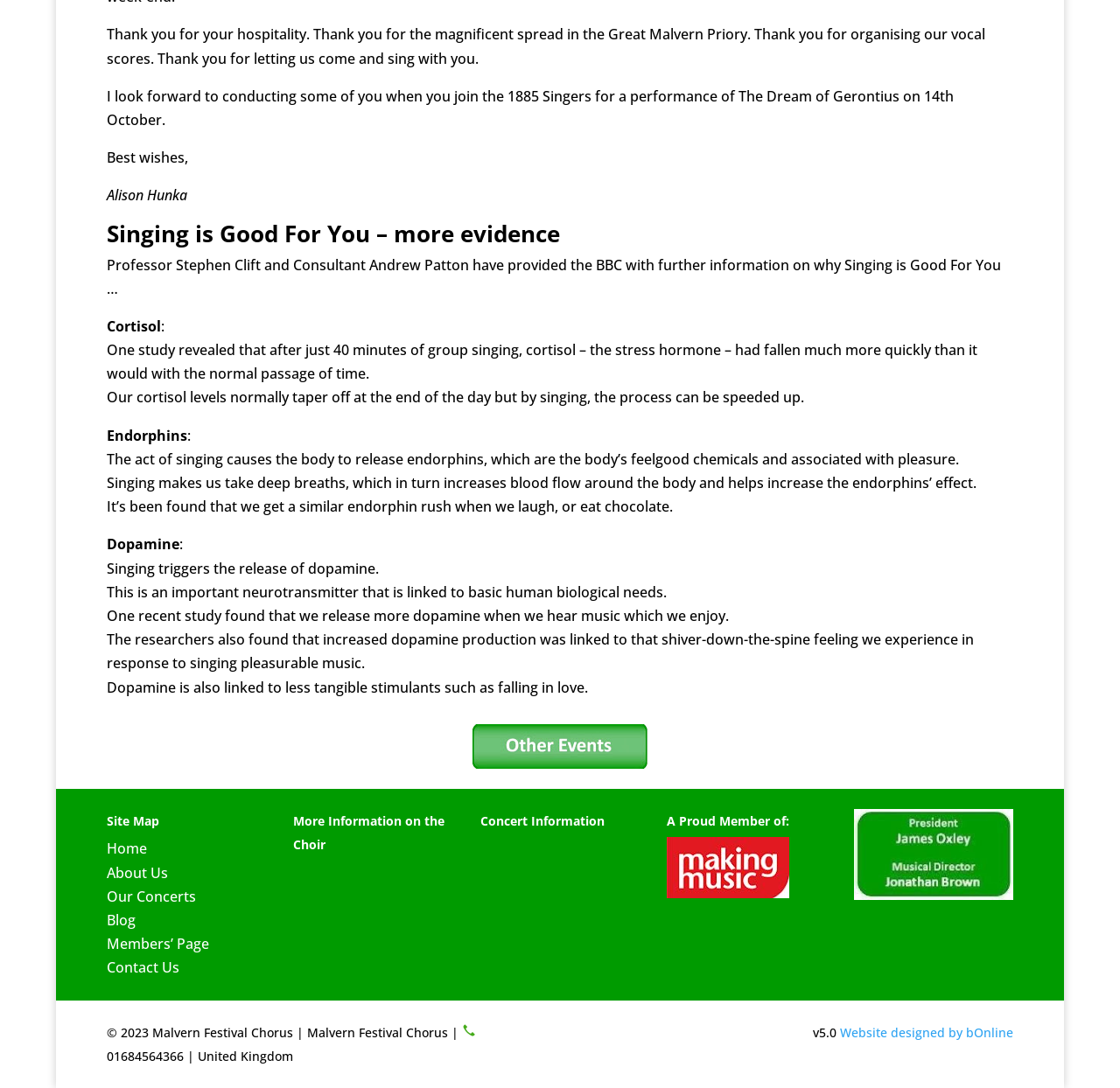What is the copyright year of the webpage?
Please describe in detail the information shown in the image to answer the question.

I found the copyright year by looking at the footer section of the webpage, where I saw the text '© 2023 Malvern Festival Chorus'.